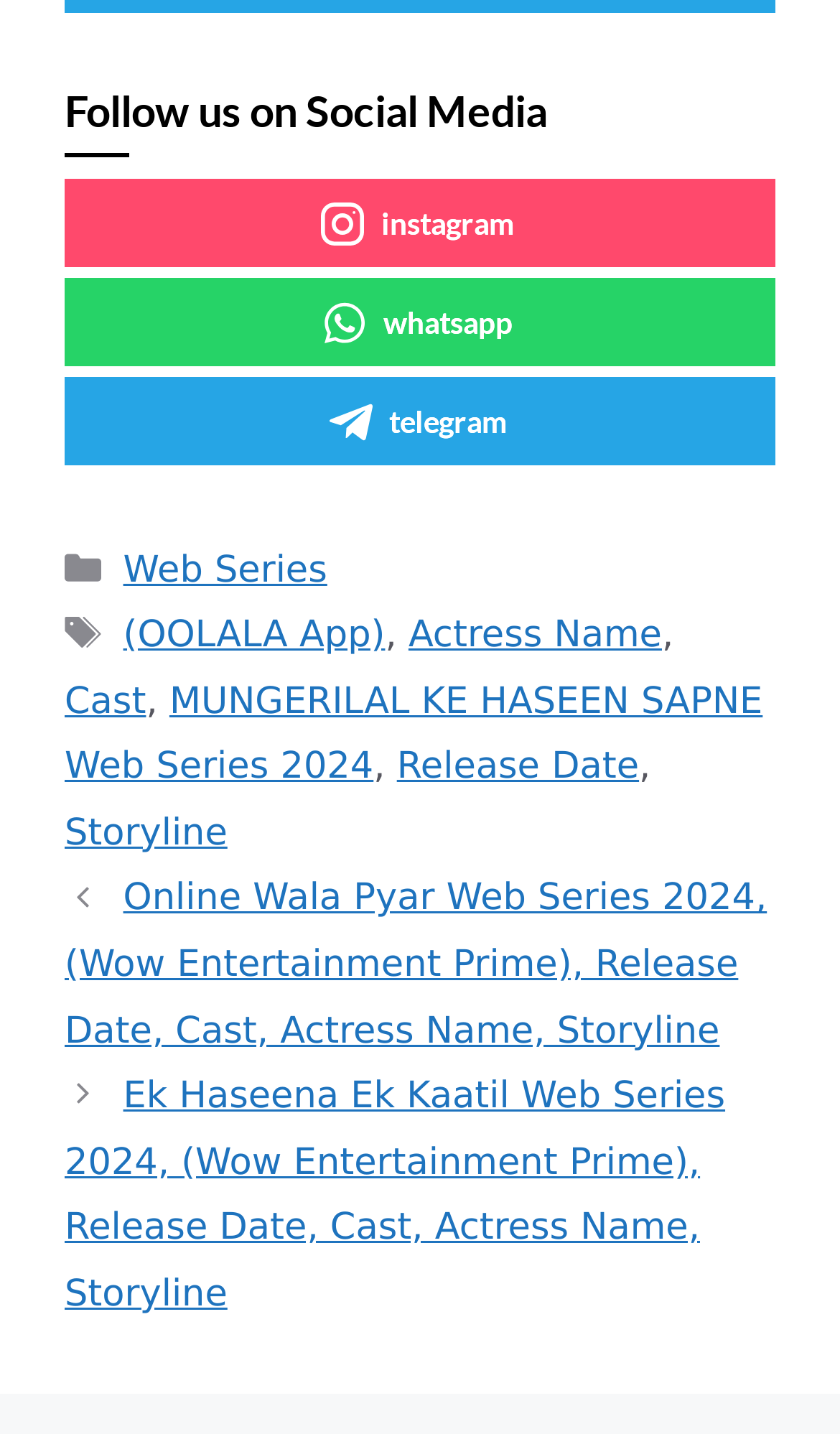Answer the question briefly using a single word or phrase: 
What is the navigation menu item?

Posts